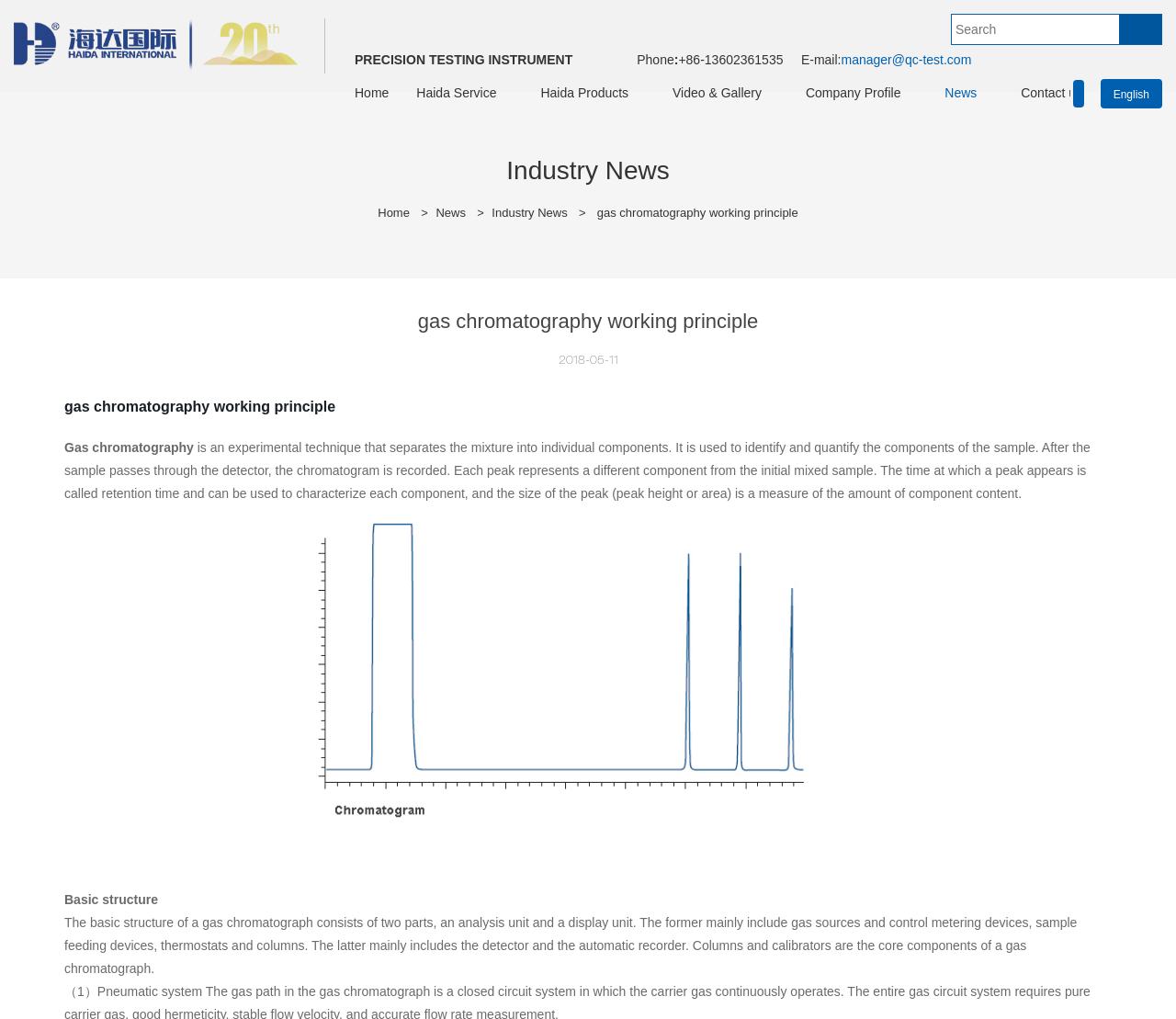What is the function of the detector in a gas chromatograph?
Based on the screenshot, answer the question with a single word or phrase.

to record the chromatogram